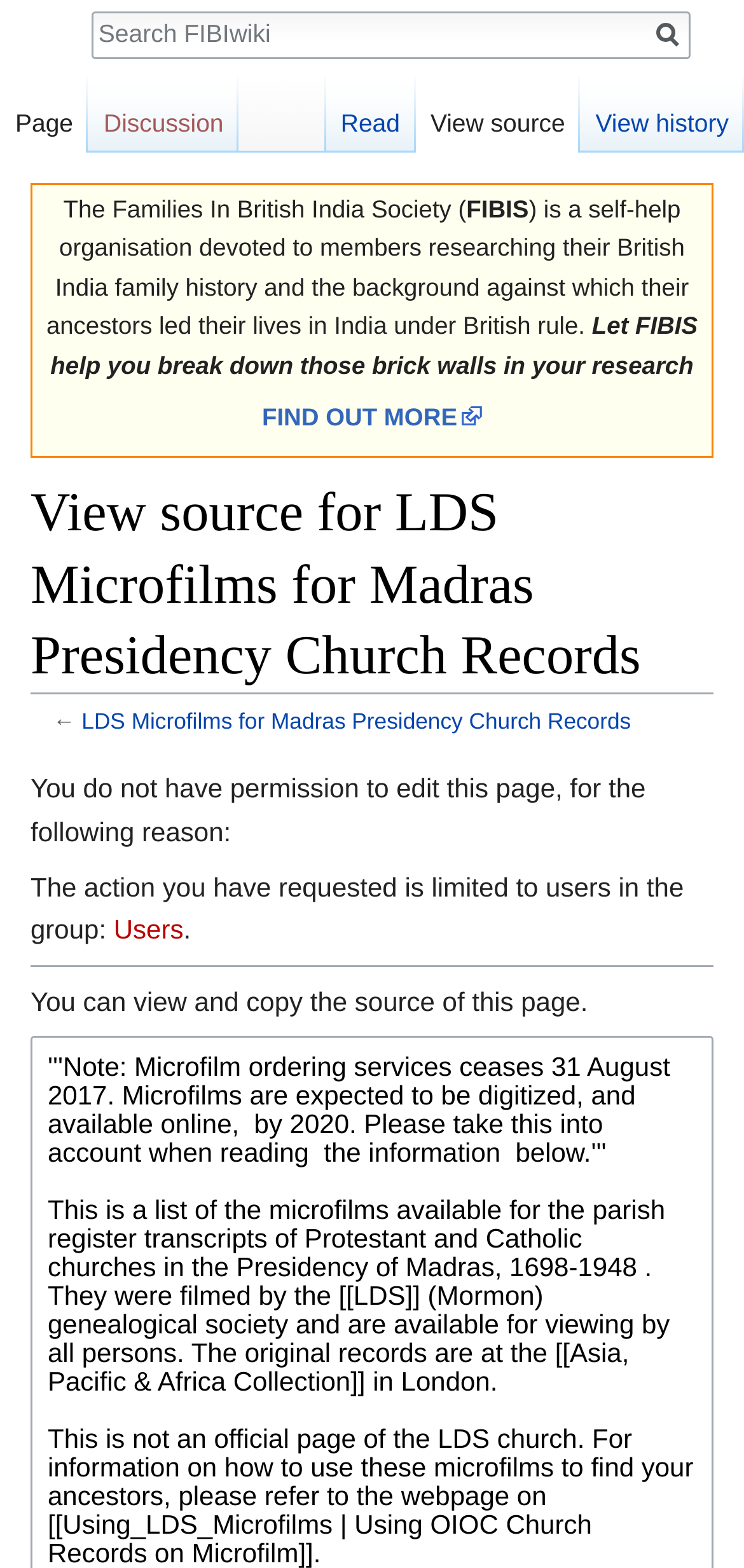What is the current page about?
Ensure your answer is thorough and detailed.

The current page is about LDS Microfilms for Madras Presidency Church Records, as indicated by the heading 'View source for LDS Microfilms for Madras Presidency Church Records'.